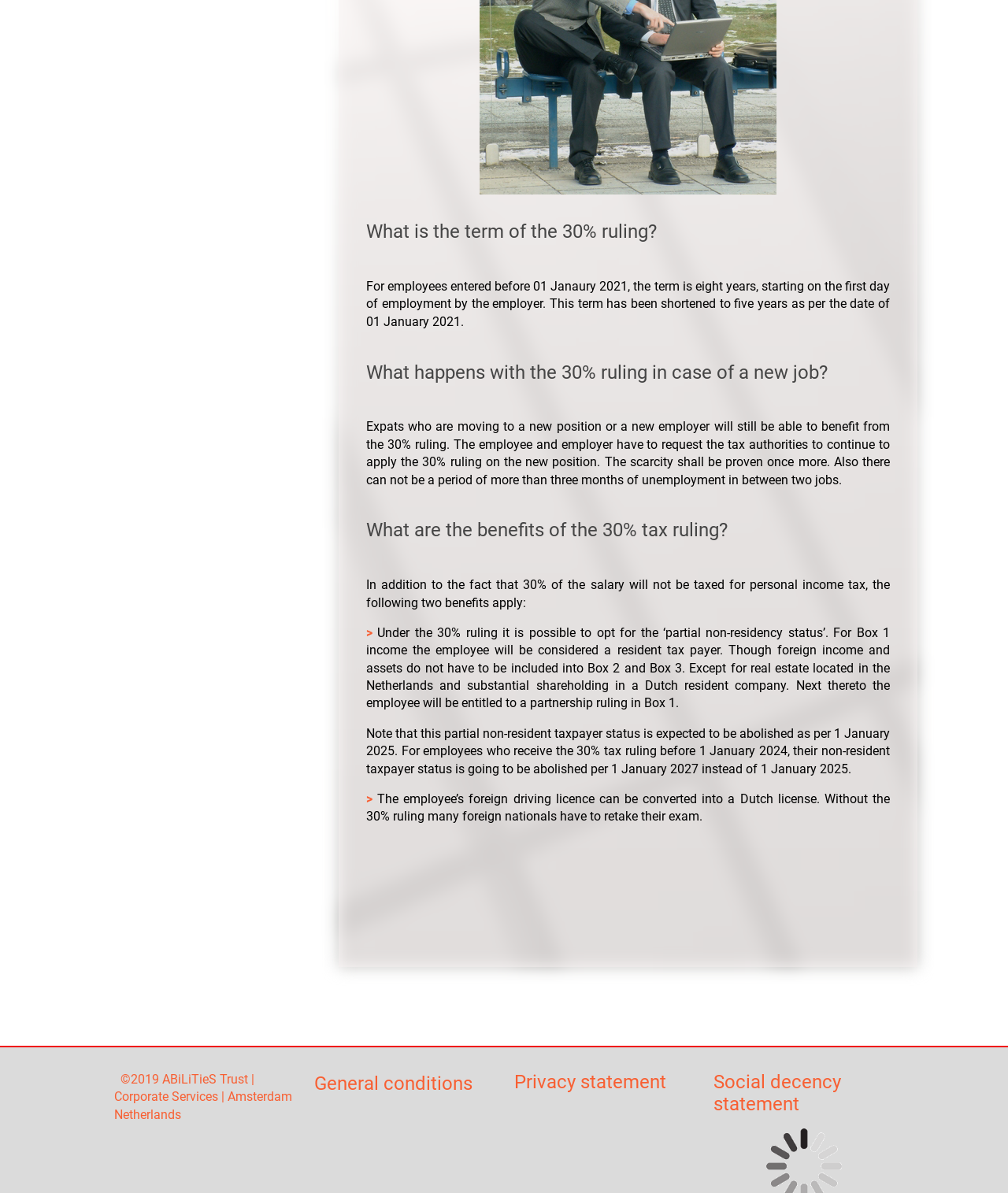Please provide a brief answer to the question using only one word or phrase: 
What is one of the benefits of the 30% tax ruling?

Partial non-residency status